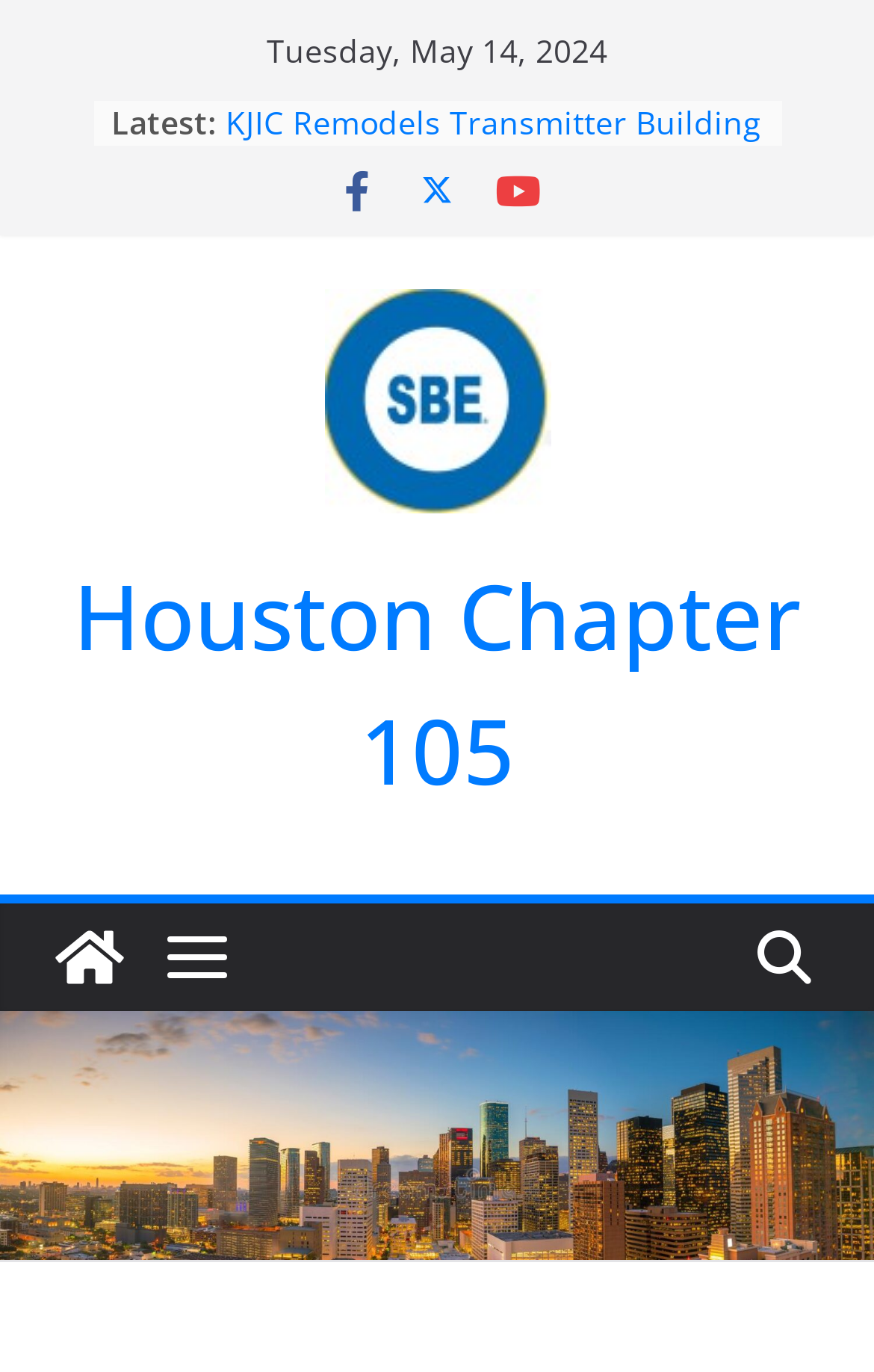Using the provided element description "title="Houston Chapter 105"", determine the bounding box coordinates of the UI element.

[0.041, 0.659, 0.164, 0.737]